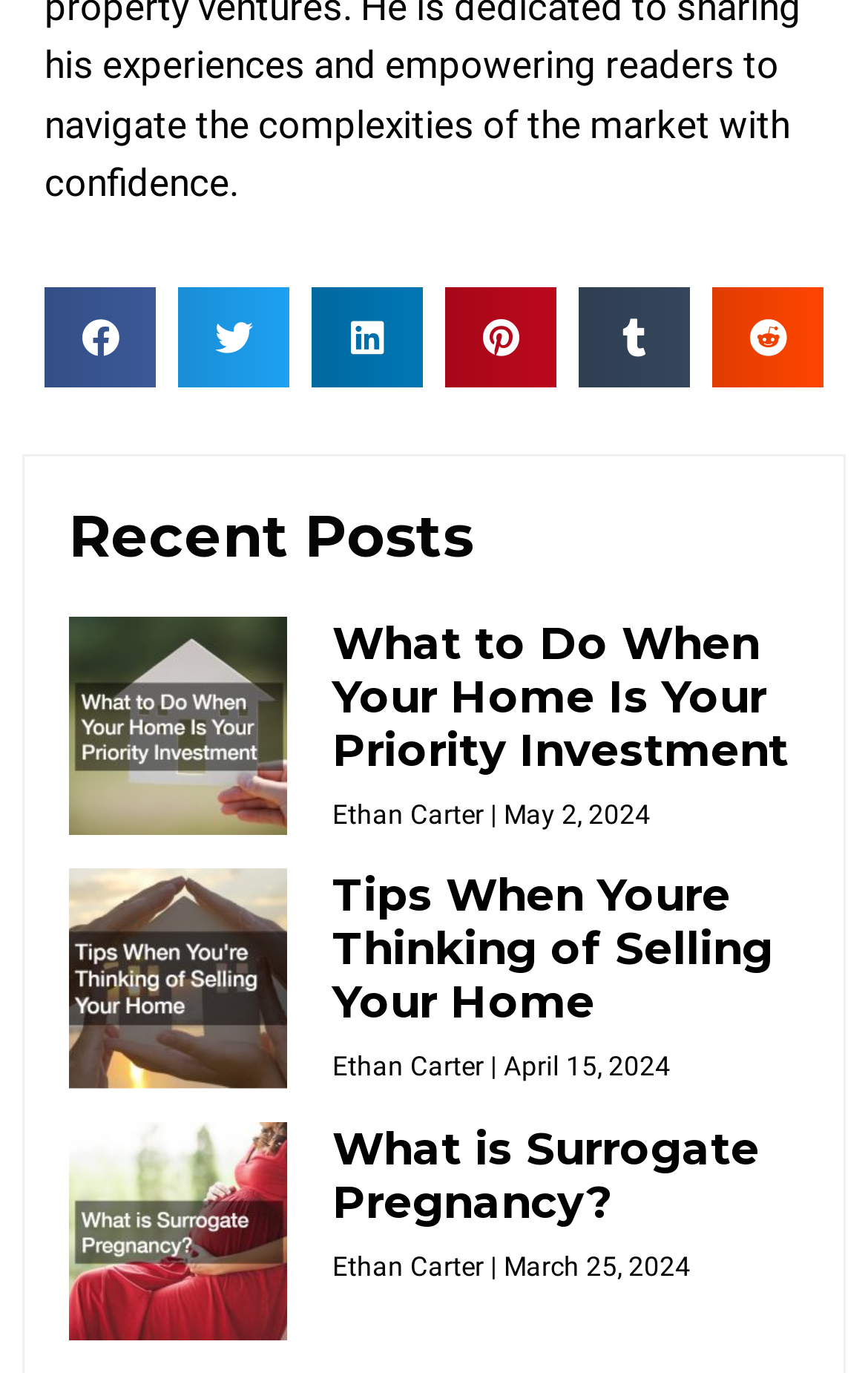Answer in one word or a short phrase: 
How many social media sharing buttons are there?

6